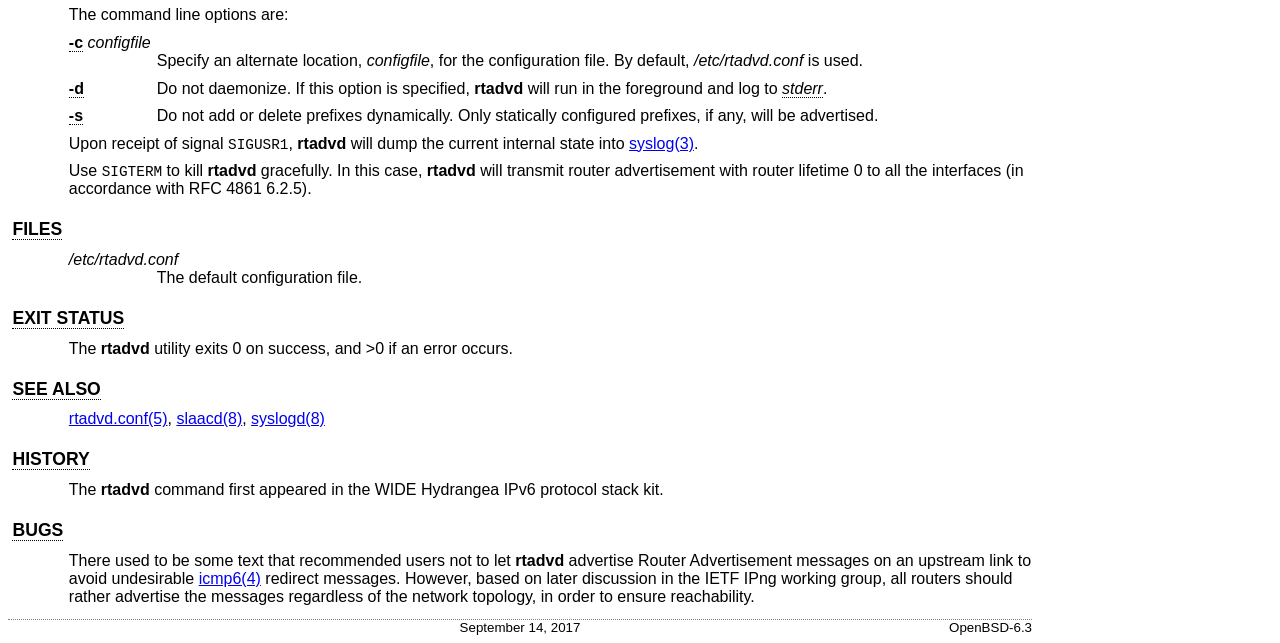Using the webpage screenshot, locate the HTML element that fits the following description and provide its bounding box: "syslog(3)".

[0.492, 0.209, 0.542, 0.236]